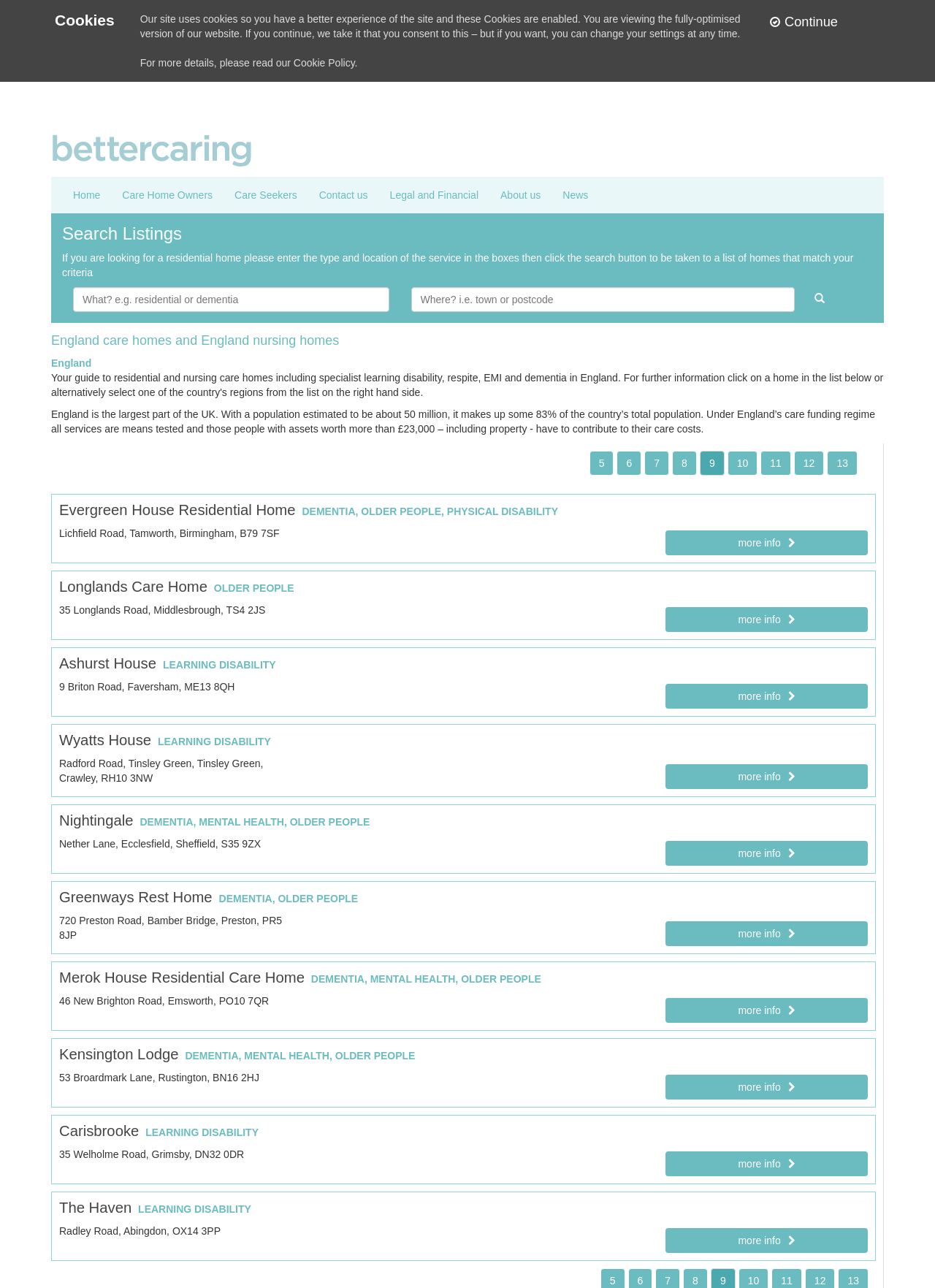Identify the bounding box coordinates of the clickable section necessary to follow the following instruction: "View more information about Evergreen House Residential Home". The coordinates should be presented as four float numbers from 0 to 1, i.e., [left, top, right, bottom].

[0.712, 0.412, 0.928, 0.431]